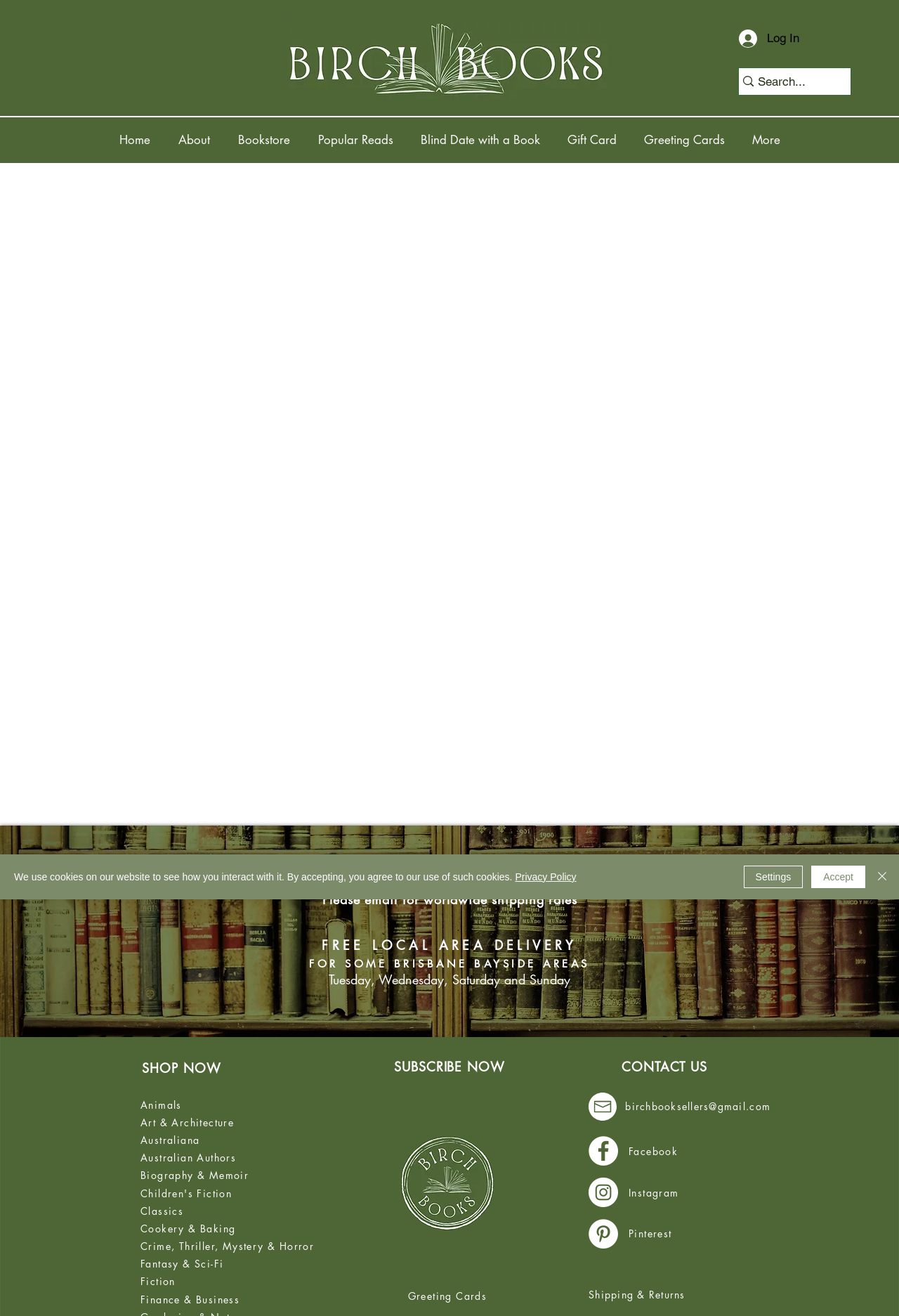Please answer the following question using a single word or phrase: 
What categories of books are available on the website?

Various categories